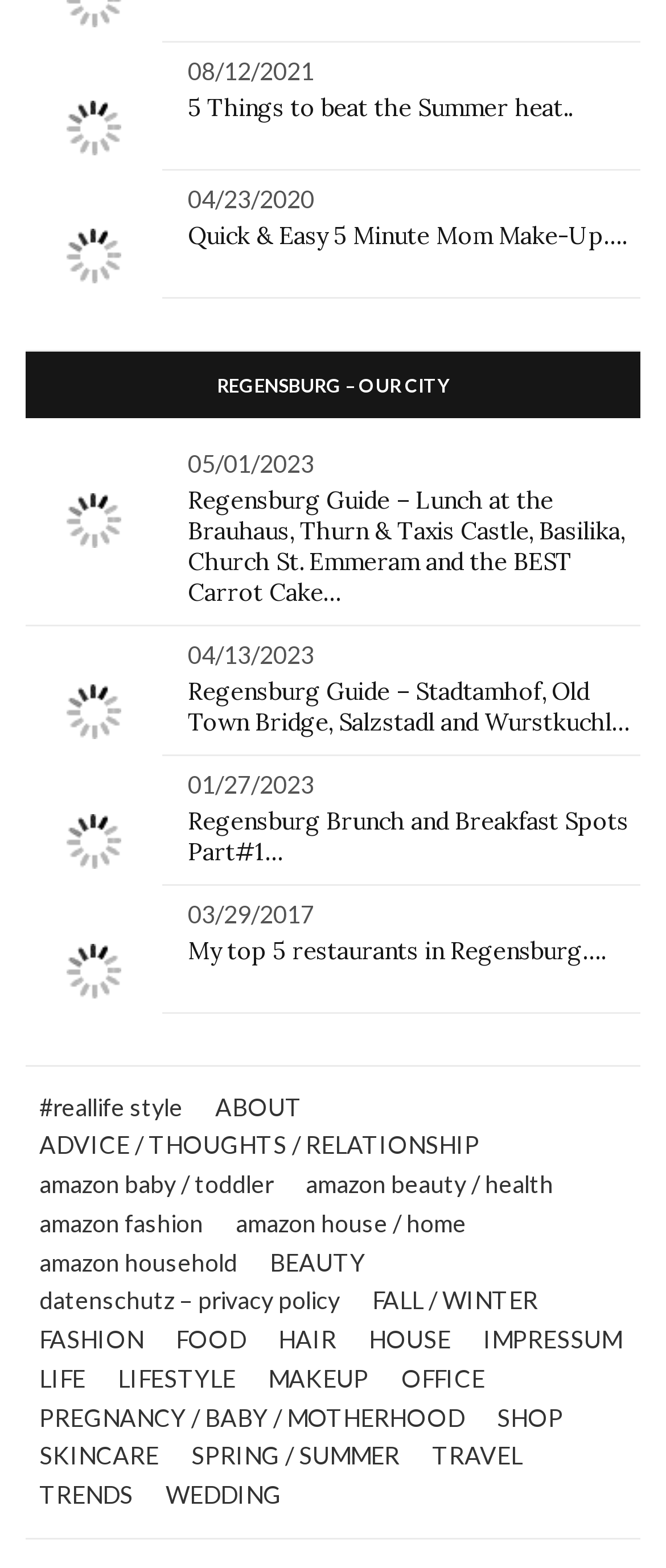How many links are in the footer section?
From the image, respond with a single word or phrase.

24